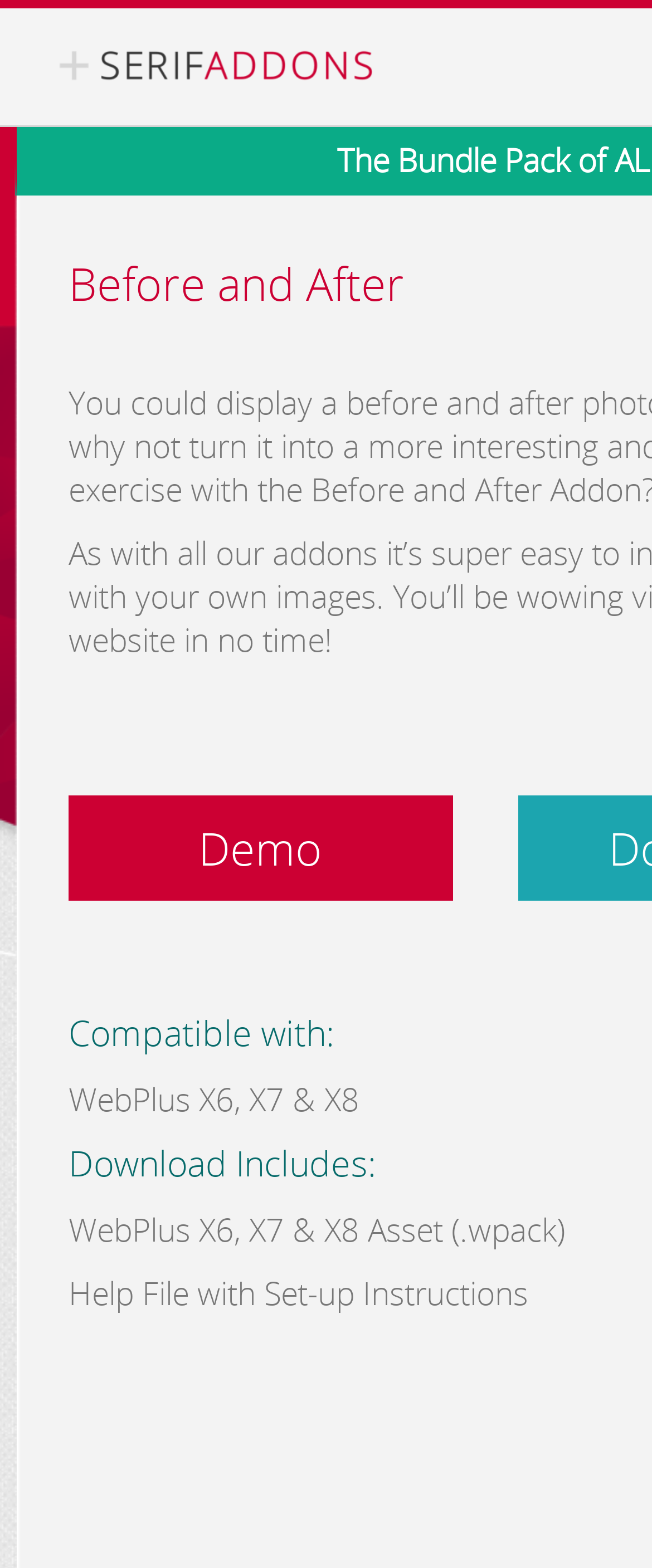Detail the webpage's structure and highlights in your description.

The webpage is titled "Before and After | Serif Addons". At the top, there is a section with three lines of text, which appear to be related to WebPlus X6, X7, and X8, including a mention of an asset file and help file with setup instructions. 

Below this section, there is a prominent "Demo" label, accompanied by an image titled "Before and After Demo". This image is positioned to the right of the "Demo" label. 

At the very top of the page, there is a small "Home" icon, located near the top-left corner.